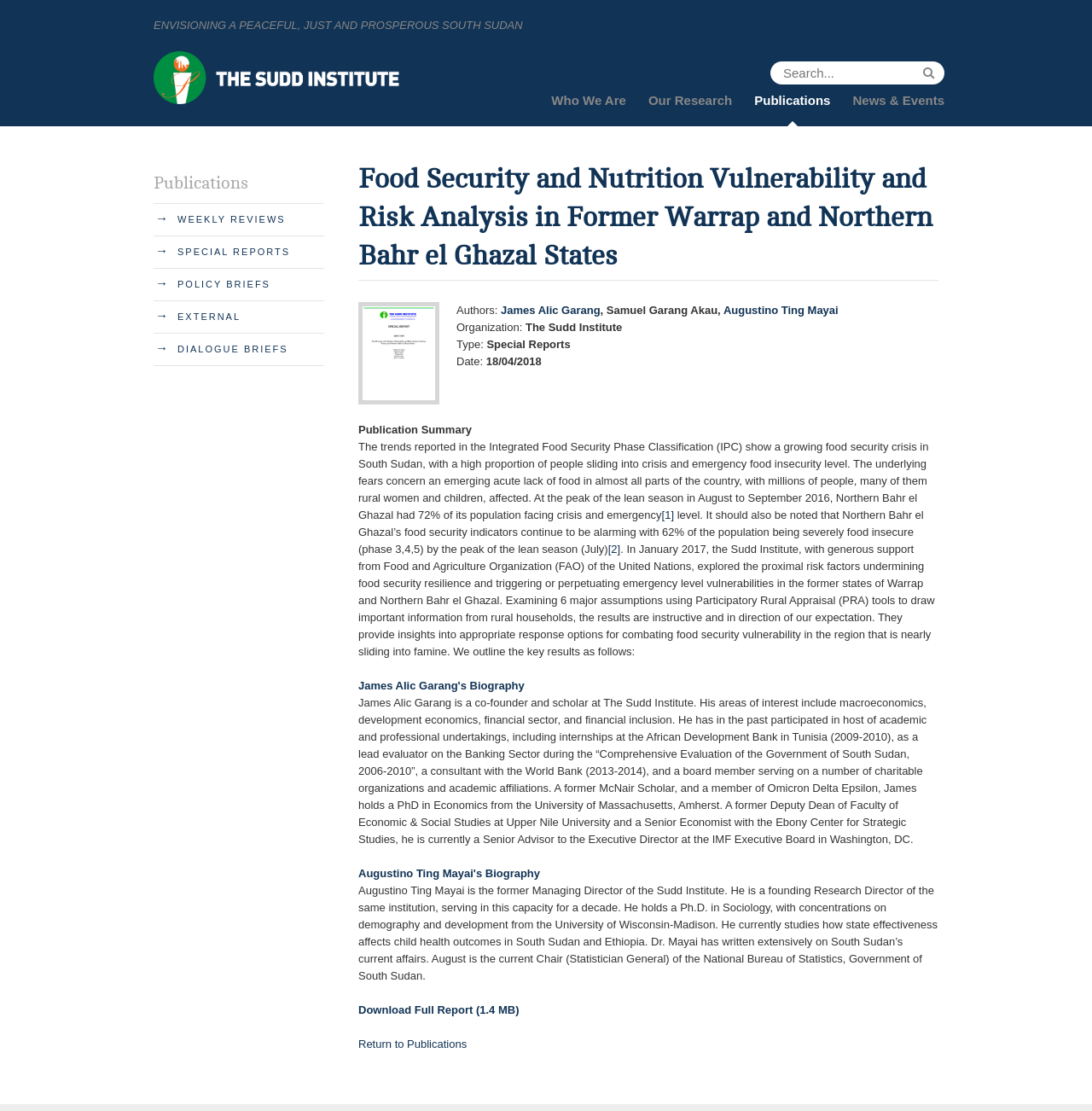Who are the authors of the publication?
Examine the image closely and answer the question with as much detail as possible.

The authors' names can be found below the title of the publication, where it is written as 'Authors: James Alic Garang, Samuel Garang Akau, Augustino Ting Mayai'.